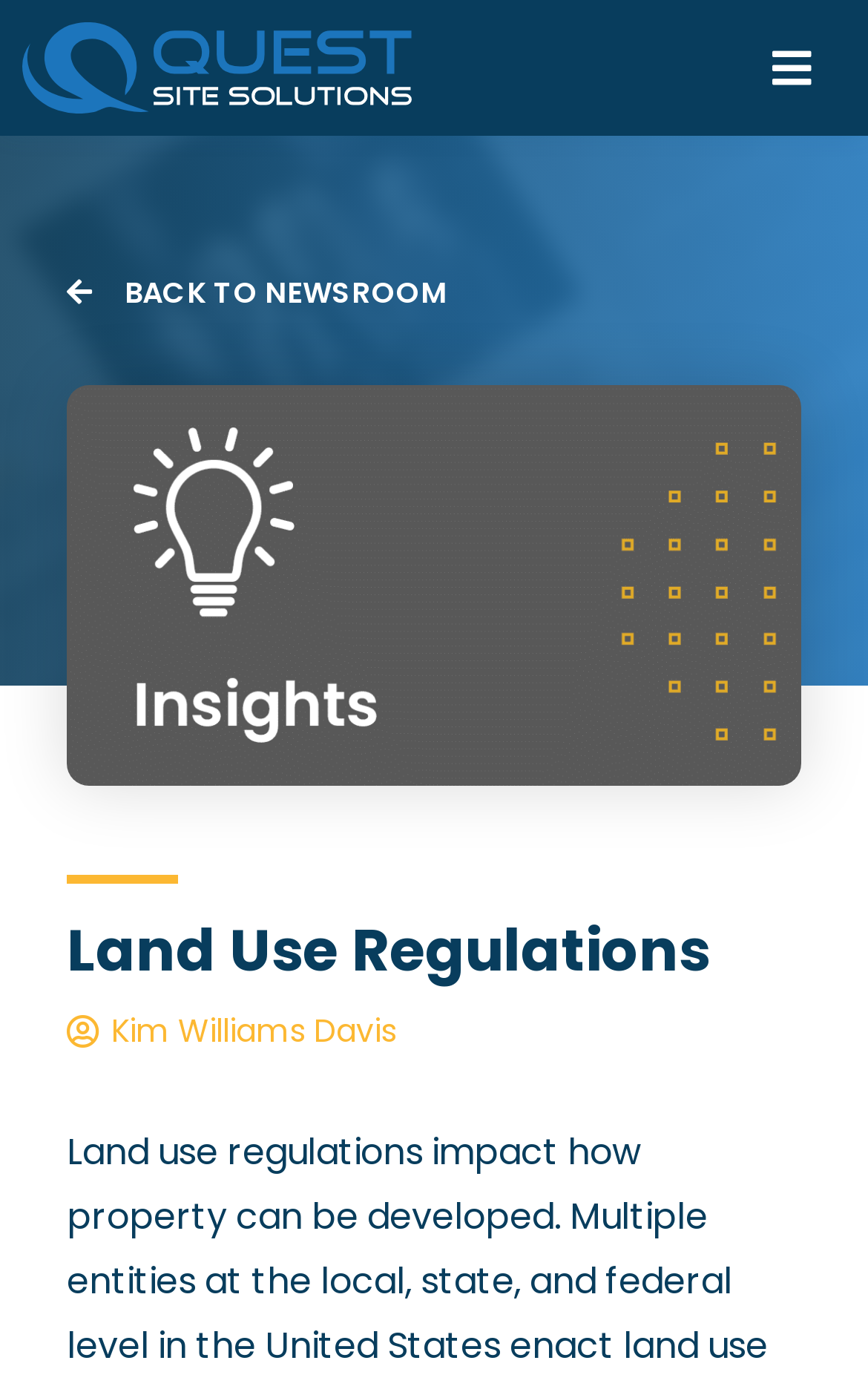Using the element description provided, determine the bounding box coordinates in the format (top-left x, top-left y, bottom-right x, bottom-right y). Ensure that all values are floating point numbers between 0 and 1. Element description: Neela

None